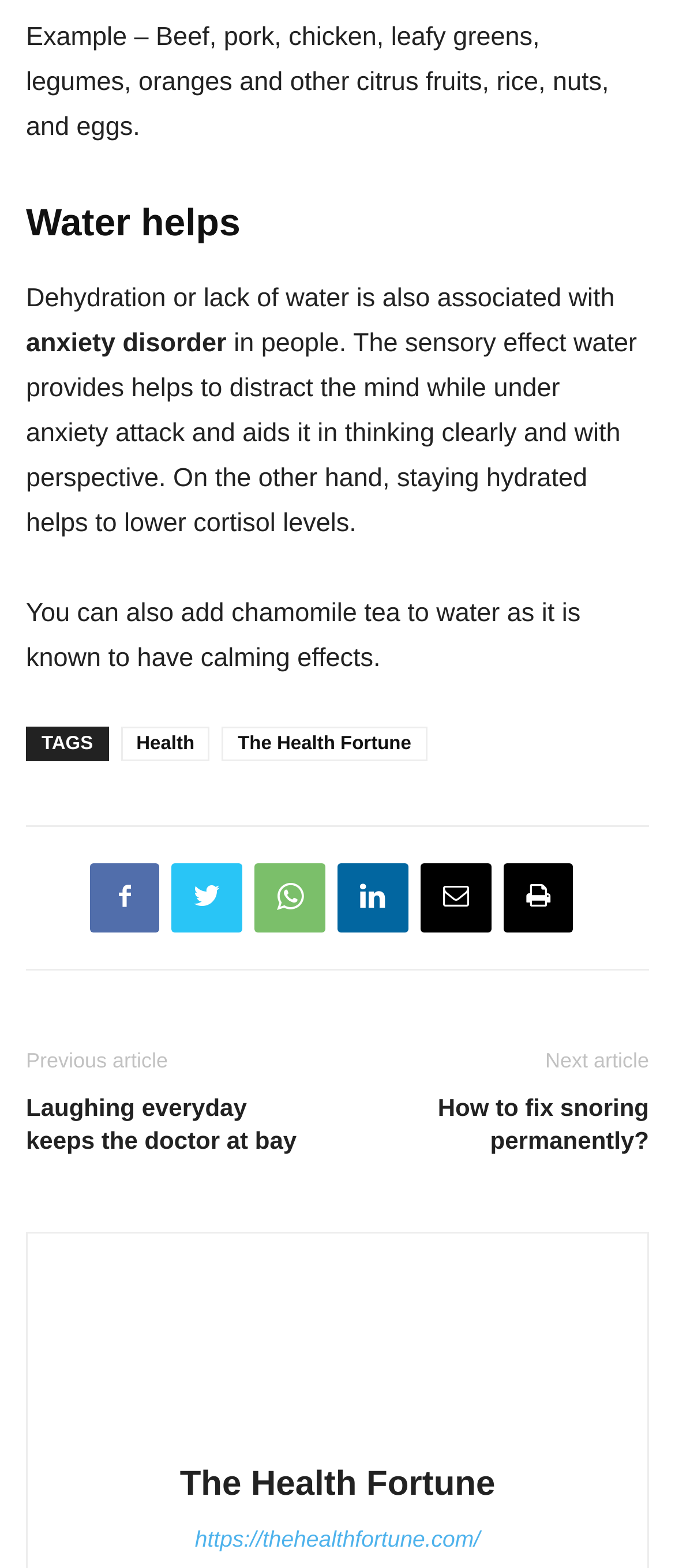Locate the bounding box coordinates of the element that should be clicked to execute the following instruction: "Click on the 'Health' tag".

[0.179, 0.463, 0.311, 0.485]